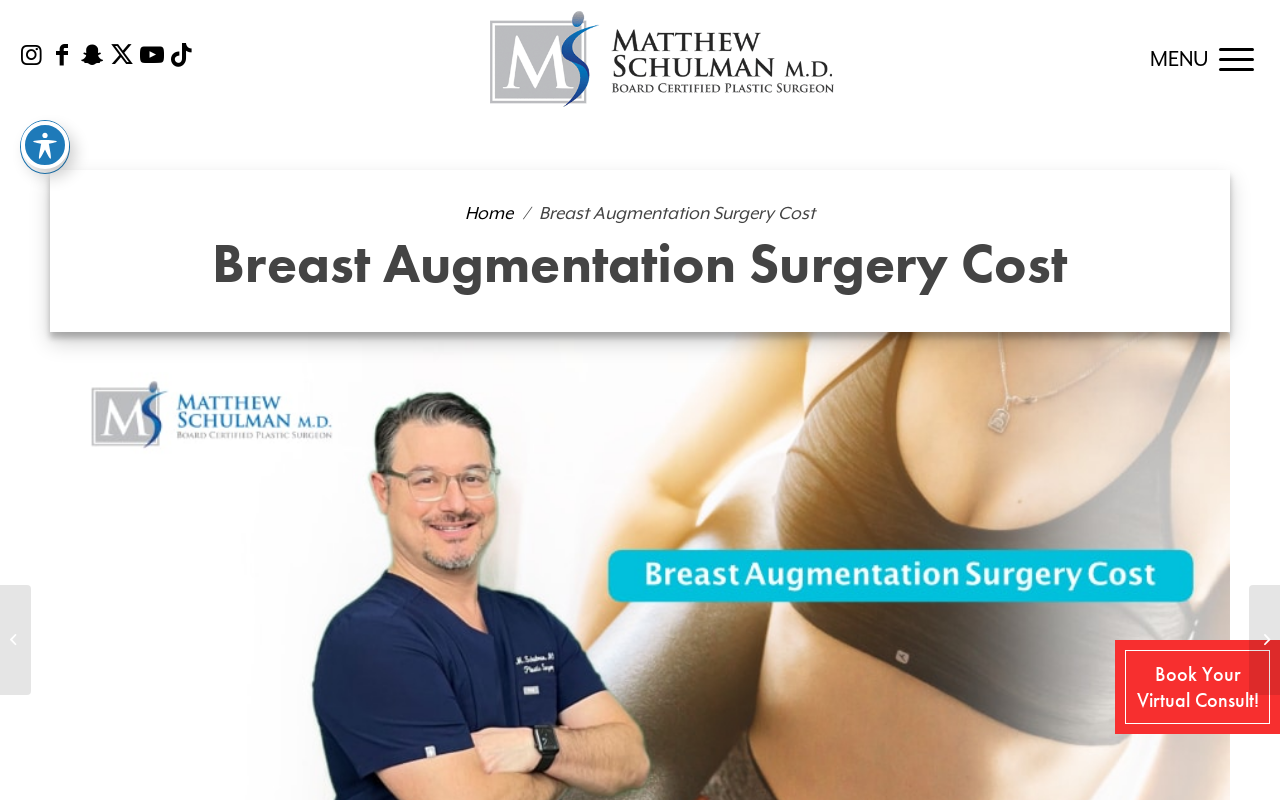Please mark the bounding box coordinates of the area that should be clicked to carry out the instruction: "Toggle Accessibility Toolbar".

[0.016, 0.151, 0.054, 0.211]